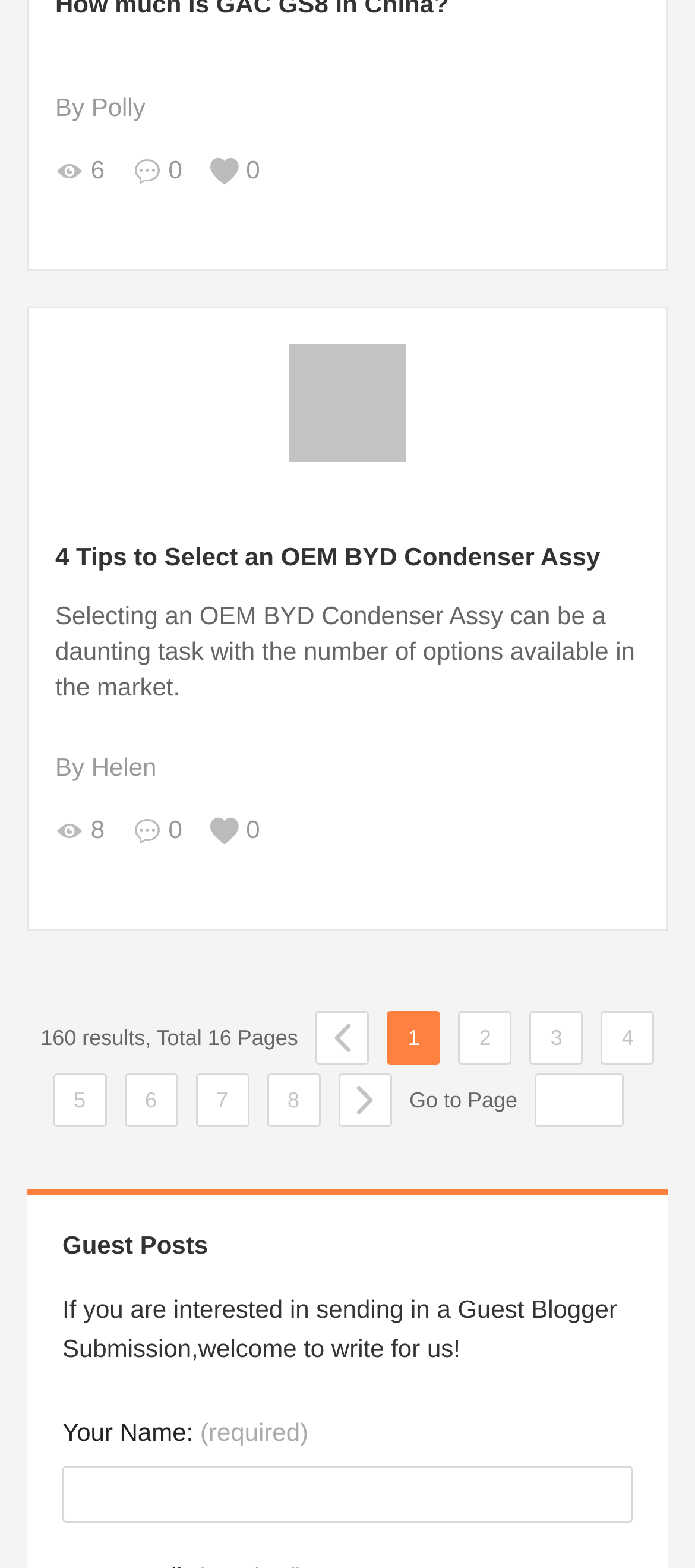Provide the bounding box coordinates in the format (top-left x, top-left y, bottom-right x, bottom-right y). All values are floating point numbers between 0 and 1. Determine the bounding box coordinate of the UI element described as: Articles

None